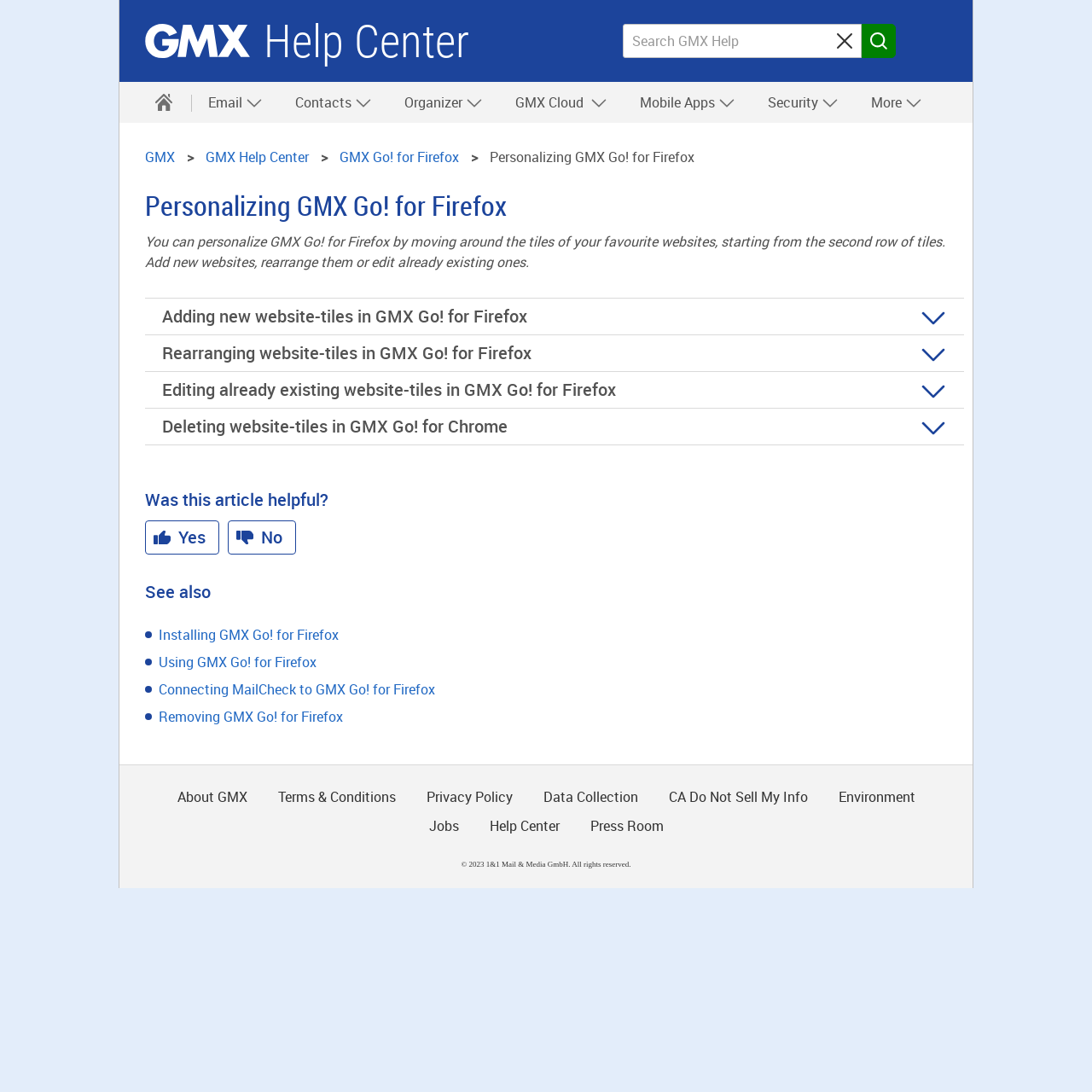Please find and report the bounding box coordinates of the element to click in order to perform the following action: "Go to Help Center". The coordinates should be expressed as four float numbers between 0 and 1, in the format [left, top, right, bottom].

[0.241, 0.013, 0.43, 0.062]